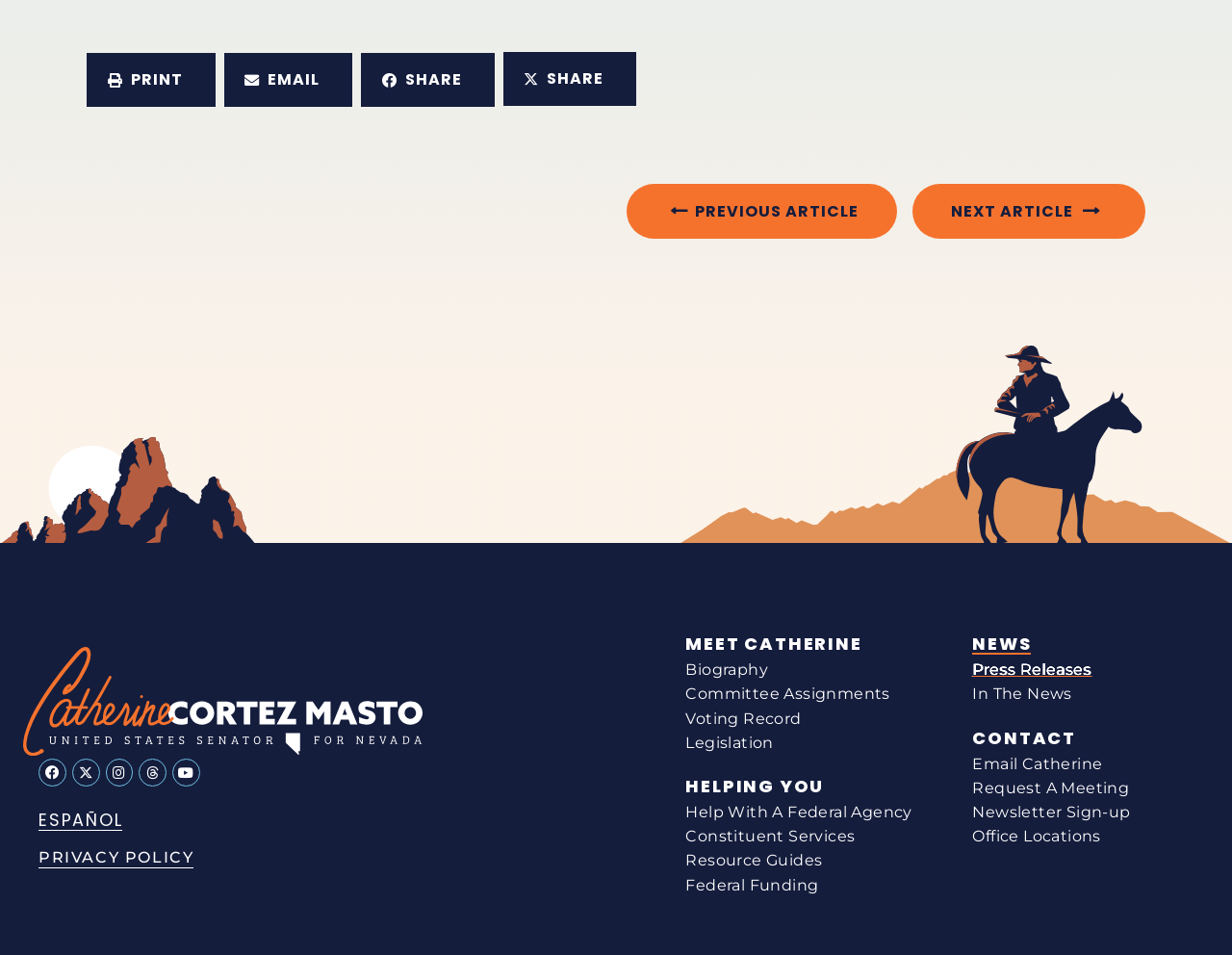Kindly determine the bounding box coordinates of the area that needs to be clicked to fulfill this instruction: "Share on facebook".

[0.293, 0.056, 0.401, 0.112]